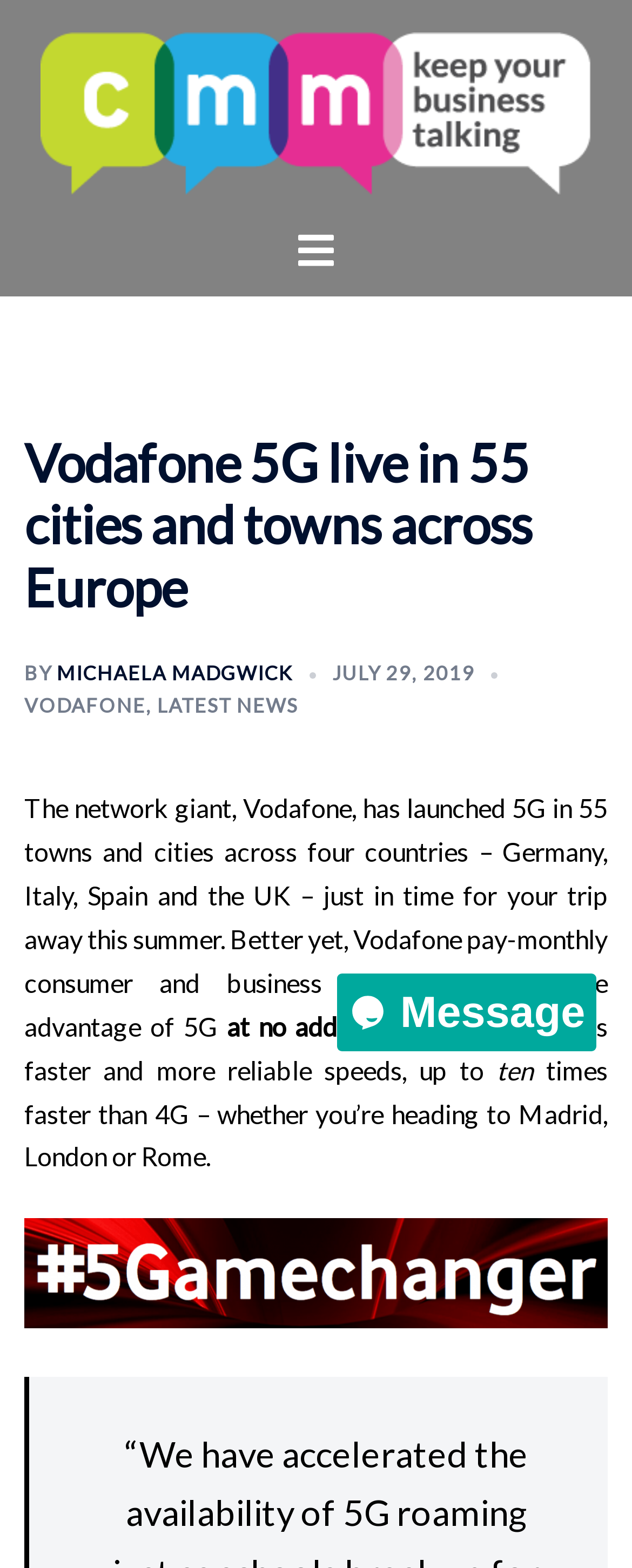In which cities can you use Vodafone 5G?
Answer the question with as much detail as you can, using the image as a reference.

The webpage mentions that Vodafone 5G is available in cities such as Madrid, London, and Rome, among others, allowing users to enjoy faster speeds while traveling.